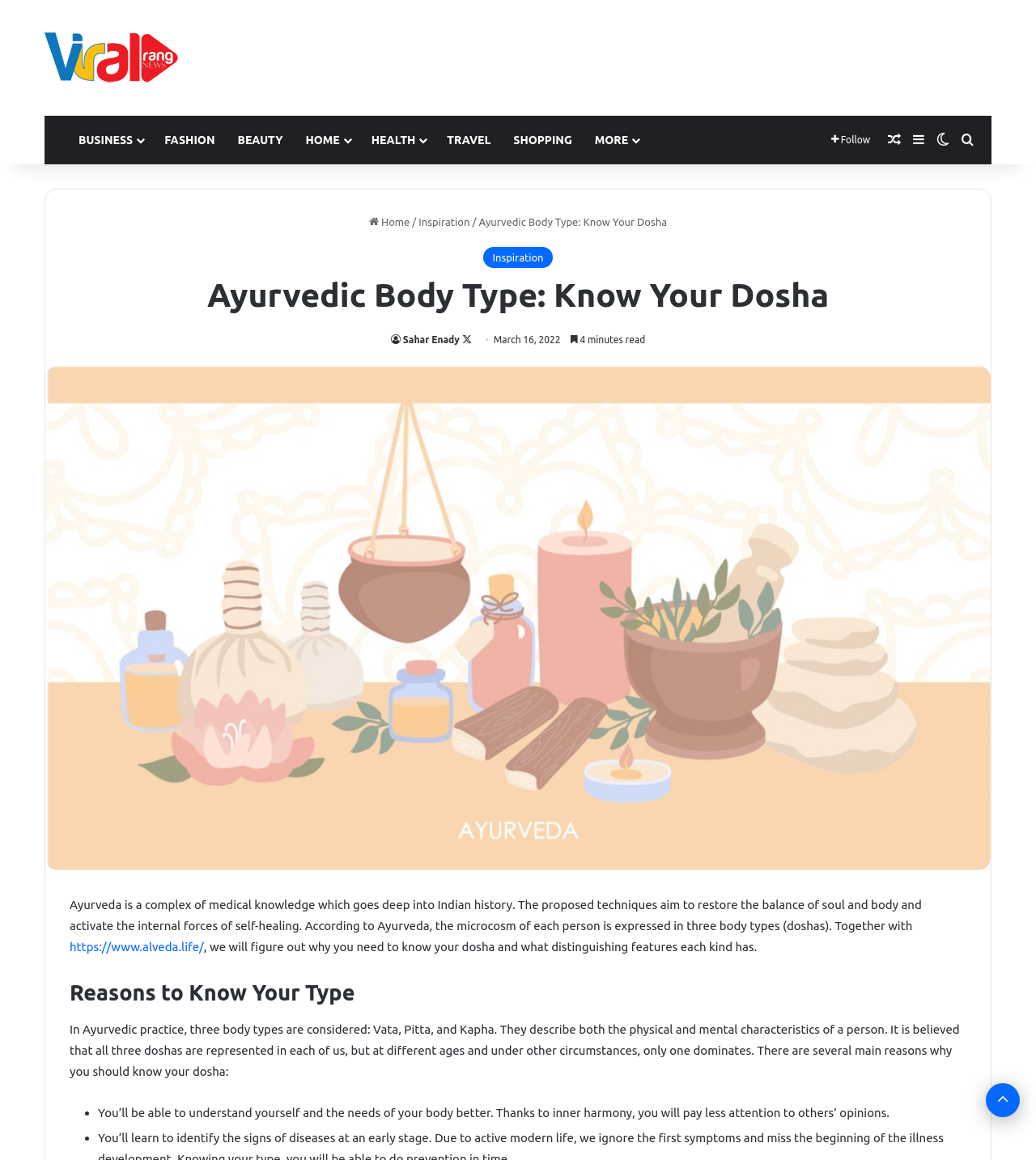What is the purpose of knowing your dosha?
Please ensure your answer is as detailed and informative as possible.

The article states that knowing your dosha allows you to understand yourself and your body's needs better, which leads to inner harmony and less attention to others' opinions.